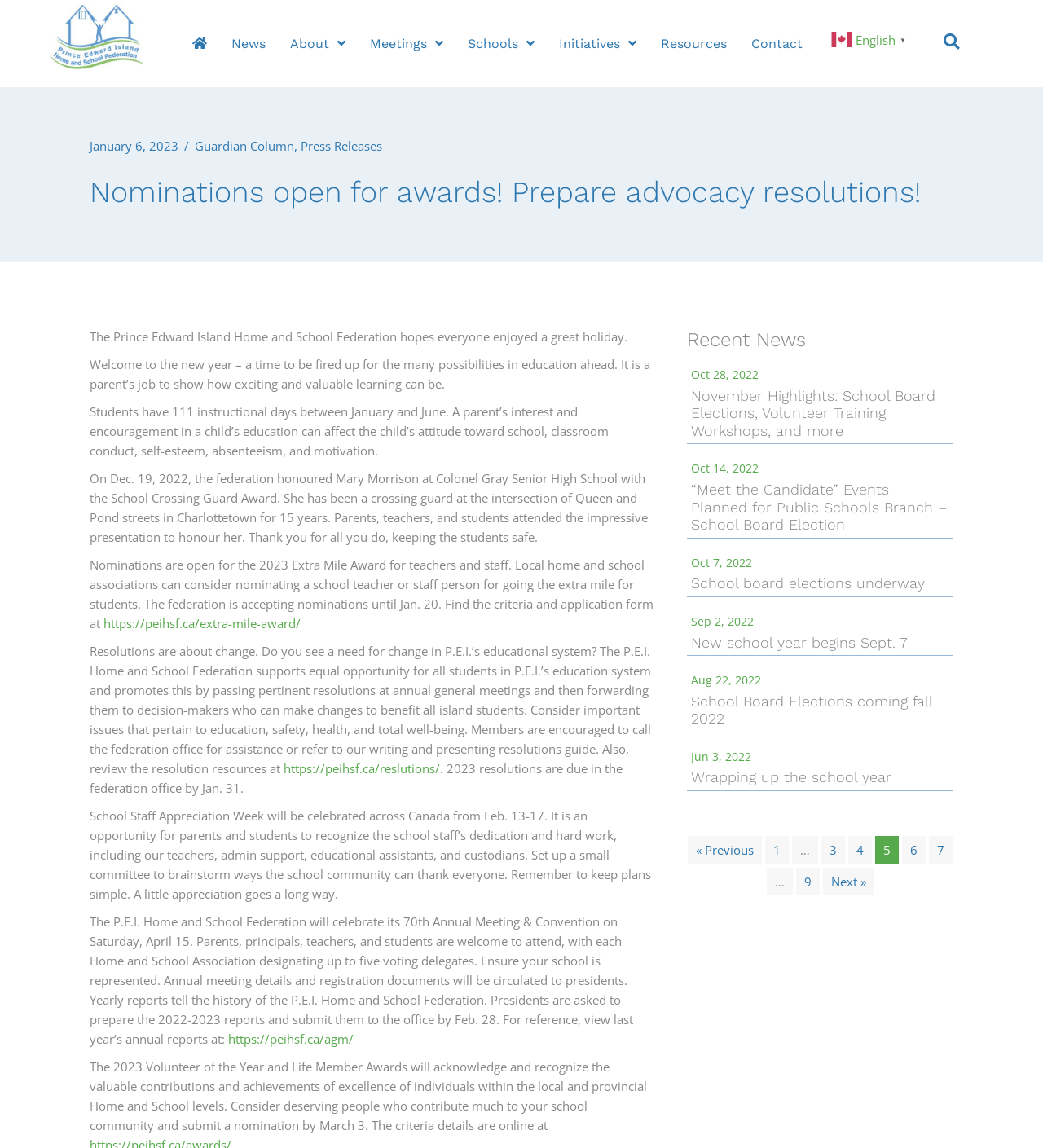Find the bounding box coordinates of the UI element according to this description: "Gallery Root".

None